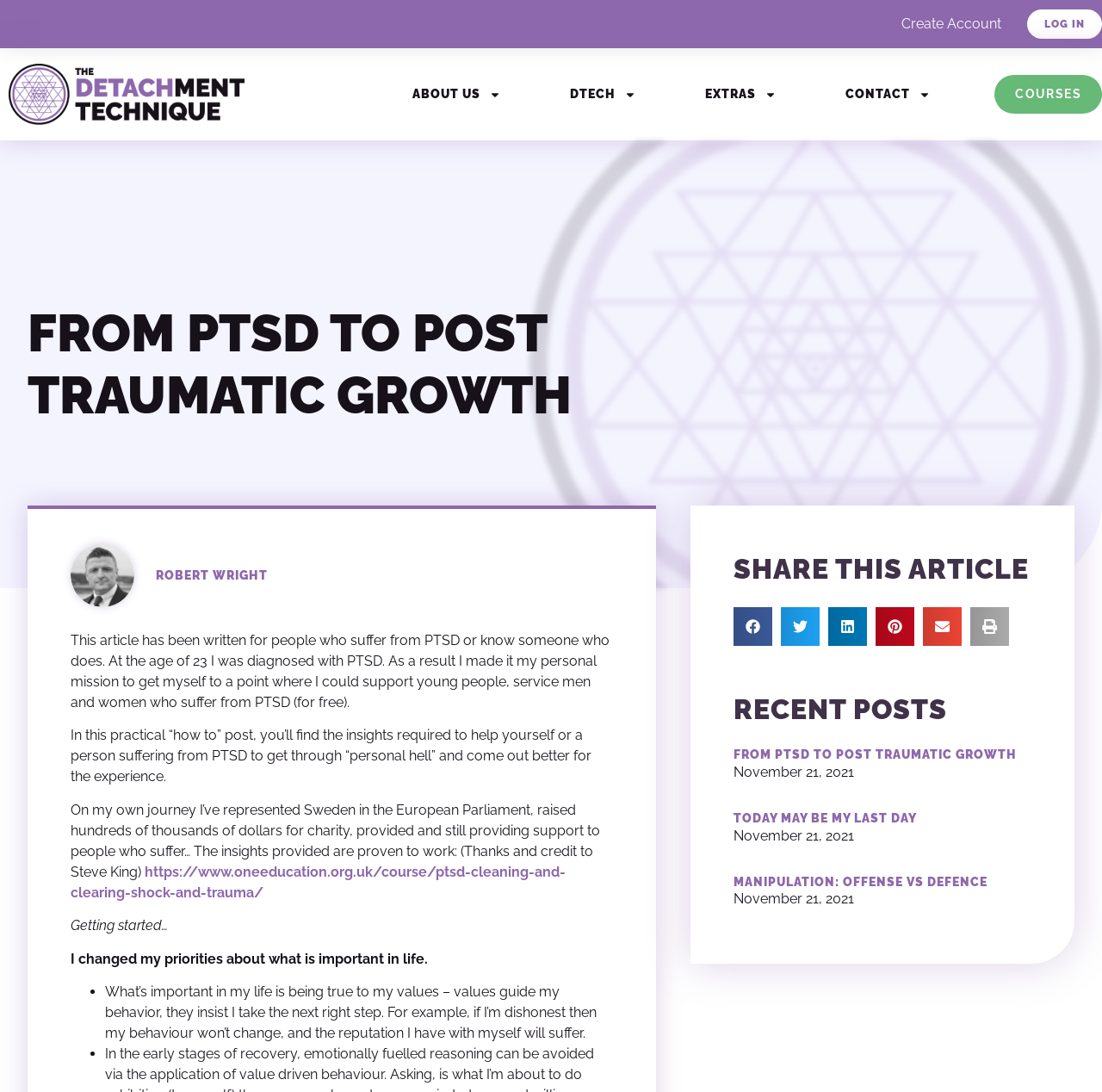What is the name of the person in the picture?
Answer the question with just one word or phrase using the image.

Robert Wright